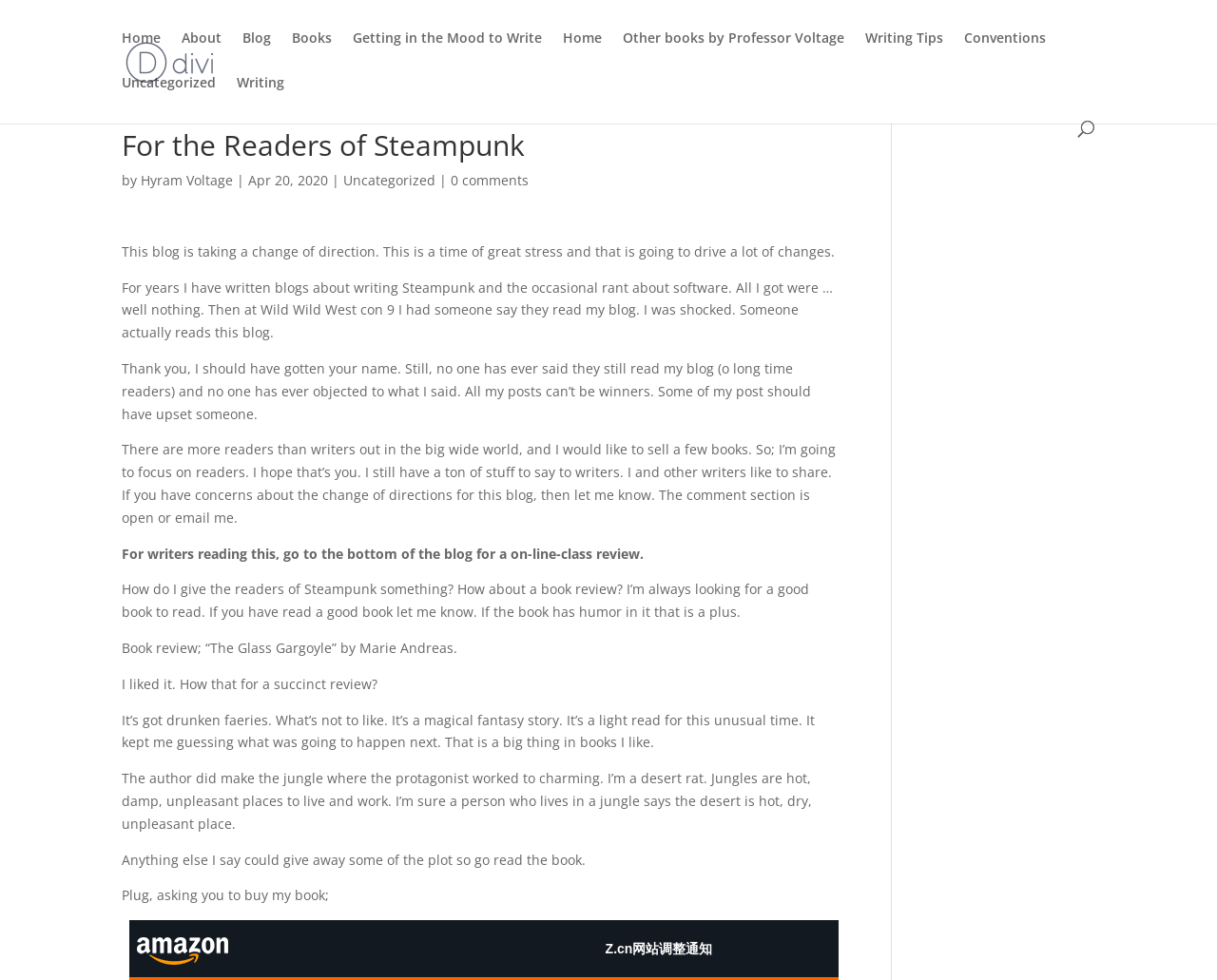Determine the bounding box coordinates for the area that needs to be clicked to fulfill this task: "Read the blog post about 'Getting in the Mood to Write'". The coordinates must be given as four float numbers between 0 and 1, i.e., [left, top, right, bottom].

[0.29, 0.032, 0.445, 0.078]